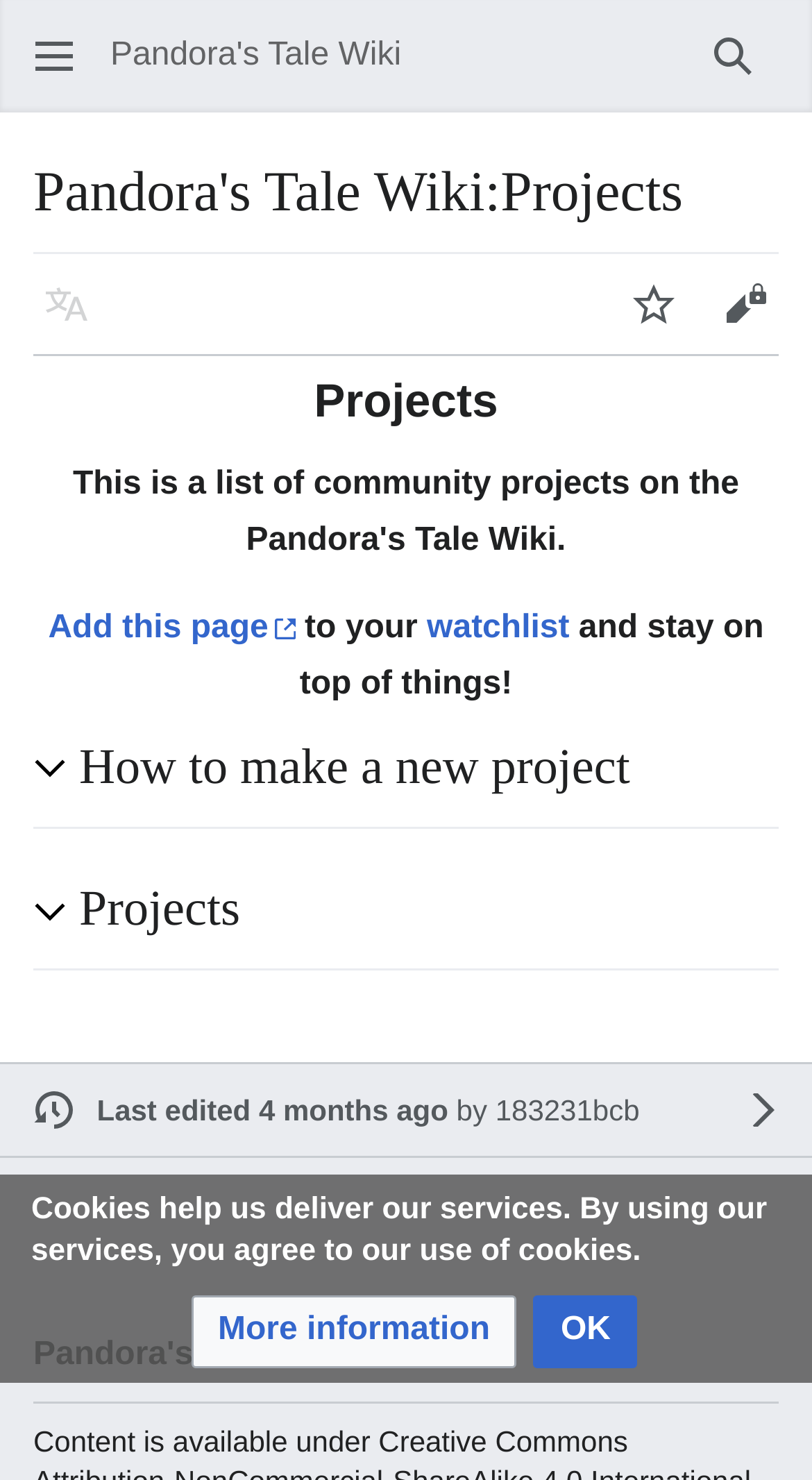Create an elaborate caption for the webpage.

This webpage is about Pandora's Tale Wiki:Projects. At the top left, there is a button with a popup menu. Next to it, on the top right, is a search button. Below these buttons, there is a main section that occupies most of the page. 

In the main section, there is a heading "Pandora's Tale Wiki:Projects" at the top. Below it, there are three buttons aligned horizontally: "Language", "Watch", and "View source". 

Further down, there is a section with the title "Projects". This section has a link to add the page to a watchlist and a brief description of what it does. 

Below the "Projects" section, there are two collapsible blocks with headings "How to make a new project" and "Projects". Each block has a button to expand or collapse its content. 

At the bottom of the page, there is a link indicating when the page was last edited. Below it, there is a notice about cookies, which includes two buttons: "More information" and "OK".